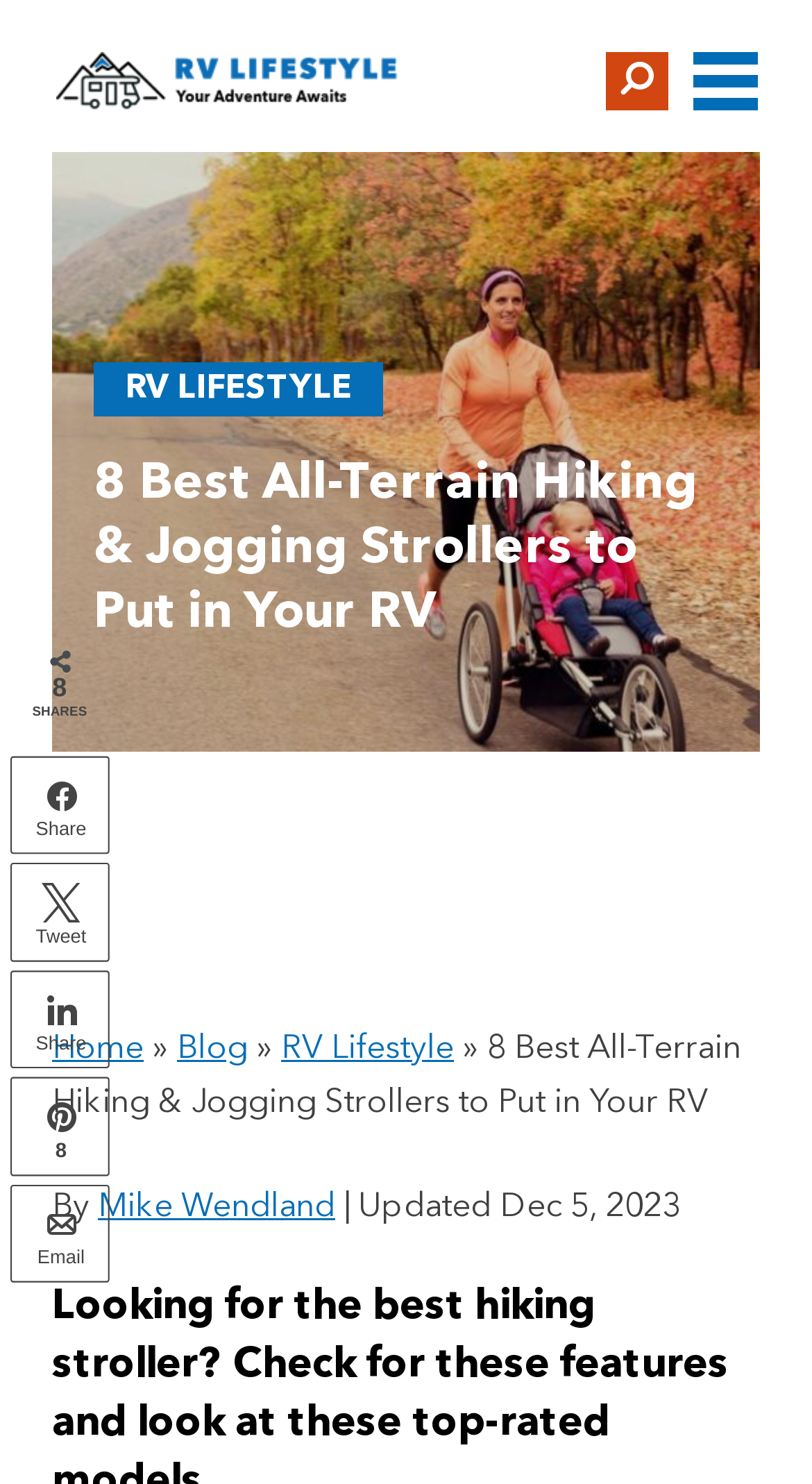Identify the bounding box coordinates of the clickable region required to complete the instruction: "Go to the 'Home' page". The coordinates should be given as four float numbers within the range of 0 and 1, i.e., [left, top, right, bottom].

[0.064, 0.696, 0.177, 0.718]